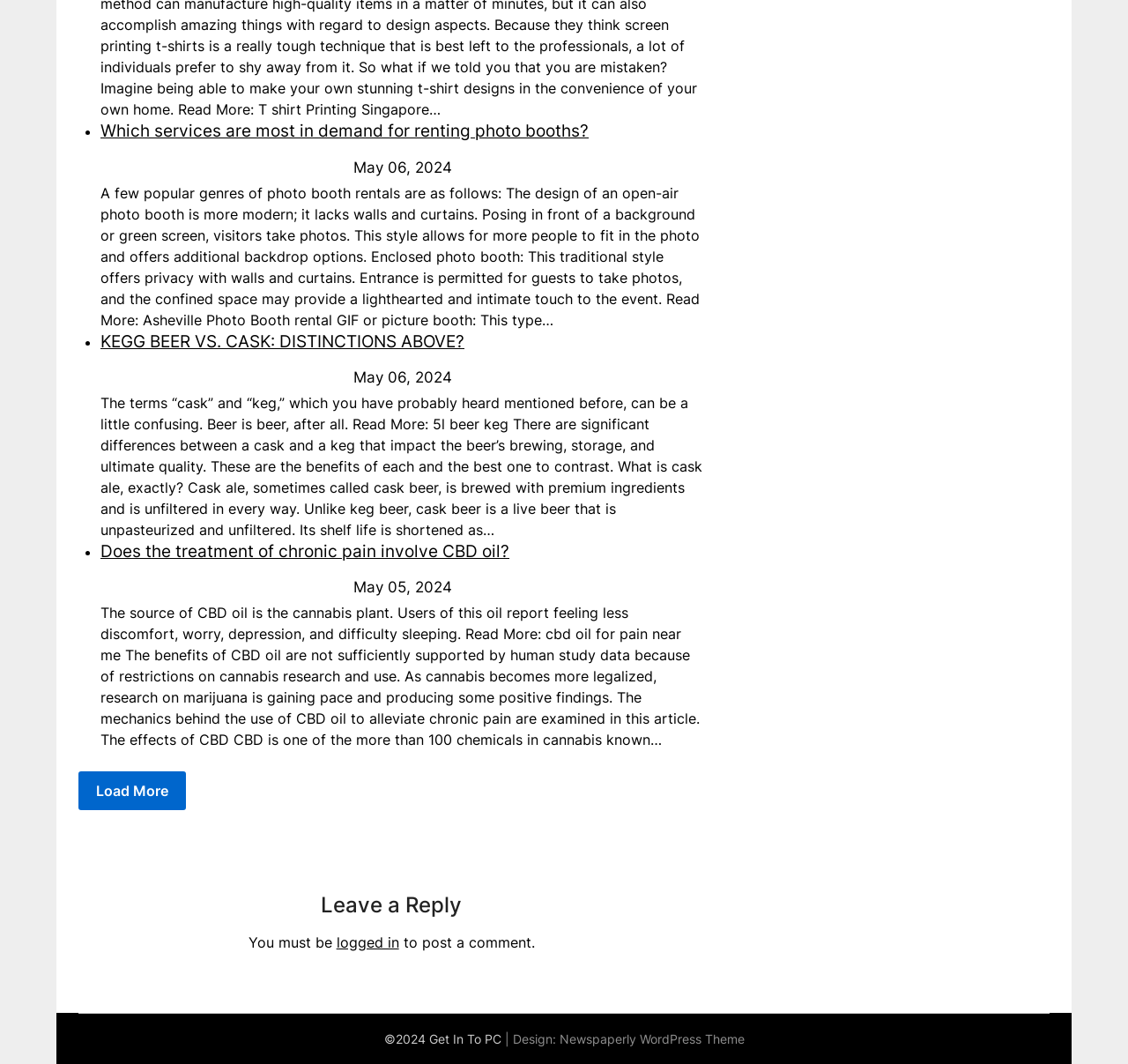How many articles are listed on this page?
Look at the image and respond with a one-word or short-phrase answer.

3